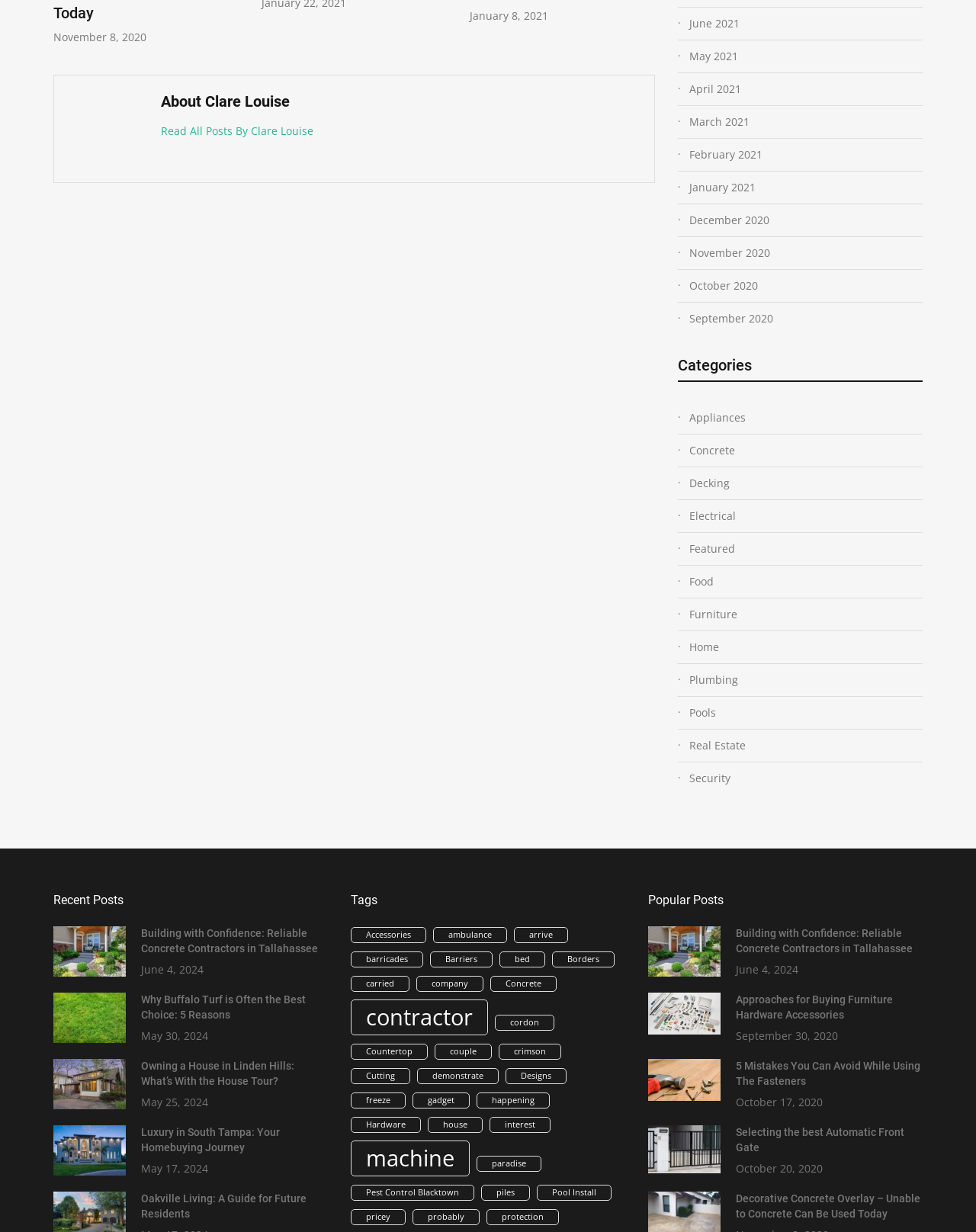Given the description "Food", provide the bounding box coordinates of the corresponding UI element.

[0.706, 0.464, 0.945, 0.48]